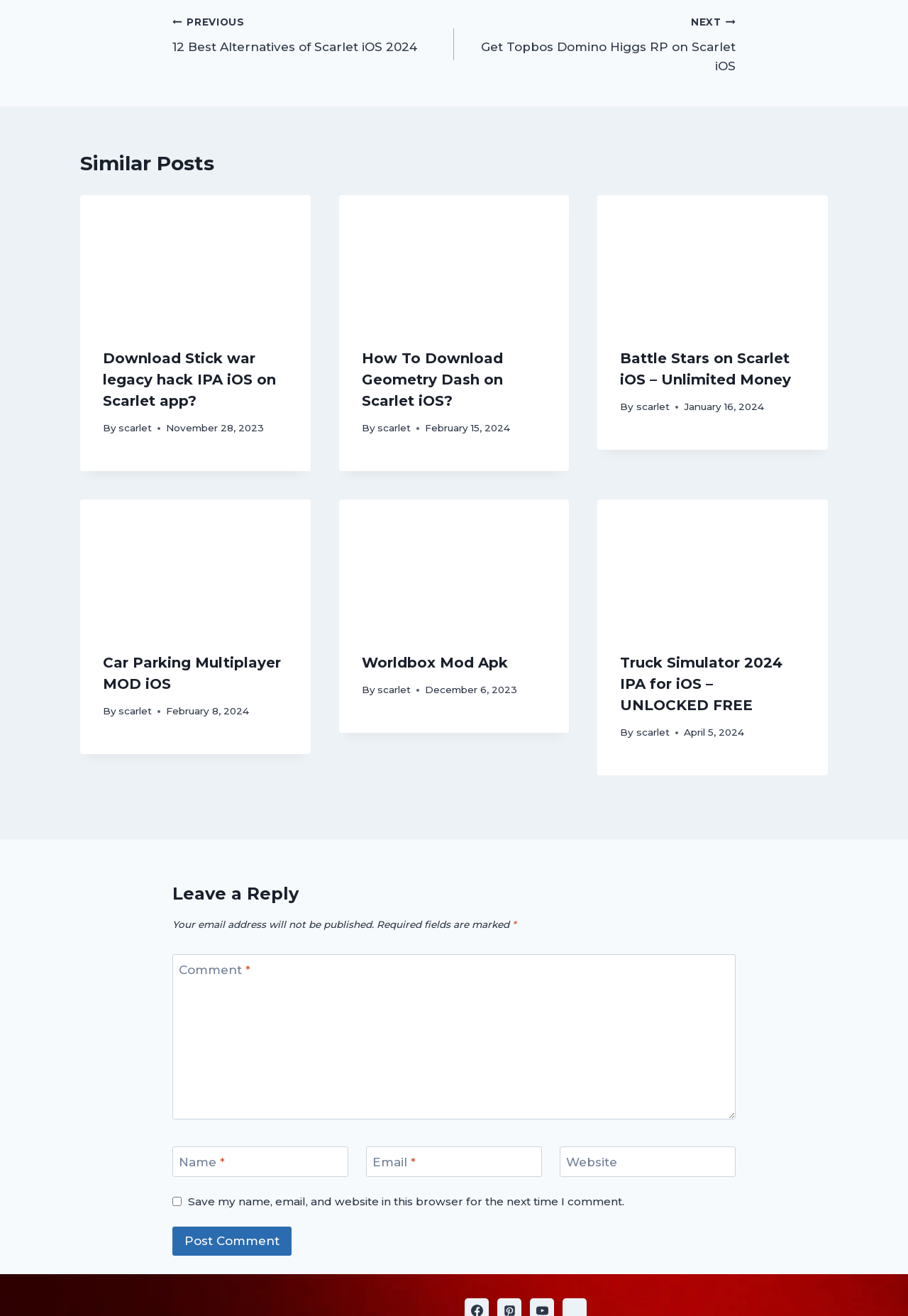Predict the bounding box of the UI element based on this description: "name="submit" value="Post Comment"".

[0.19, 0.932, 0.321, 0.954]